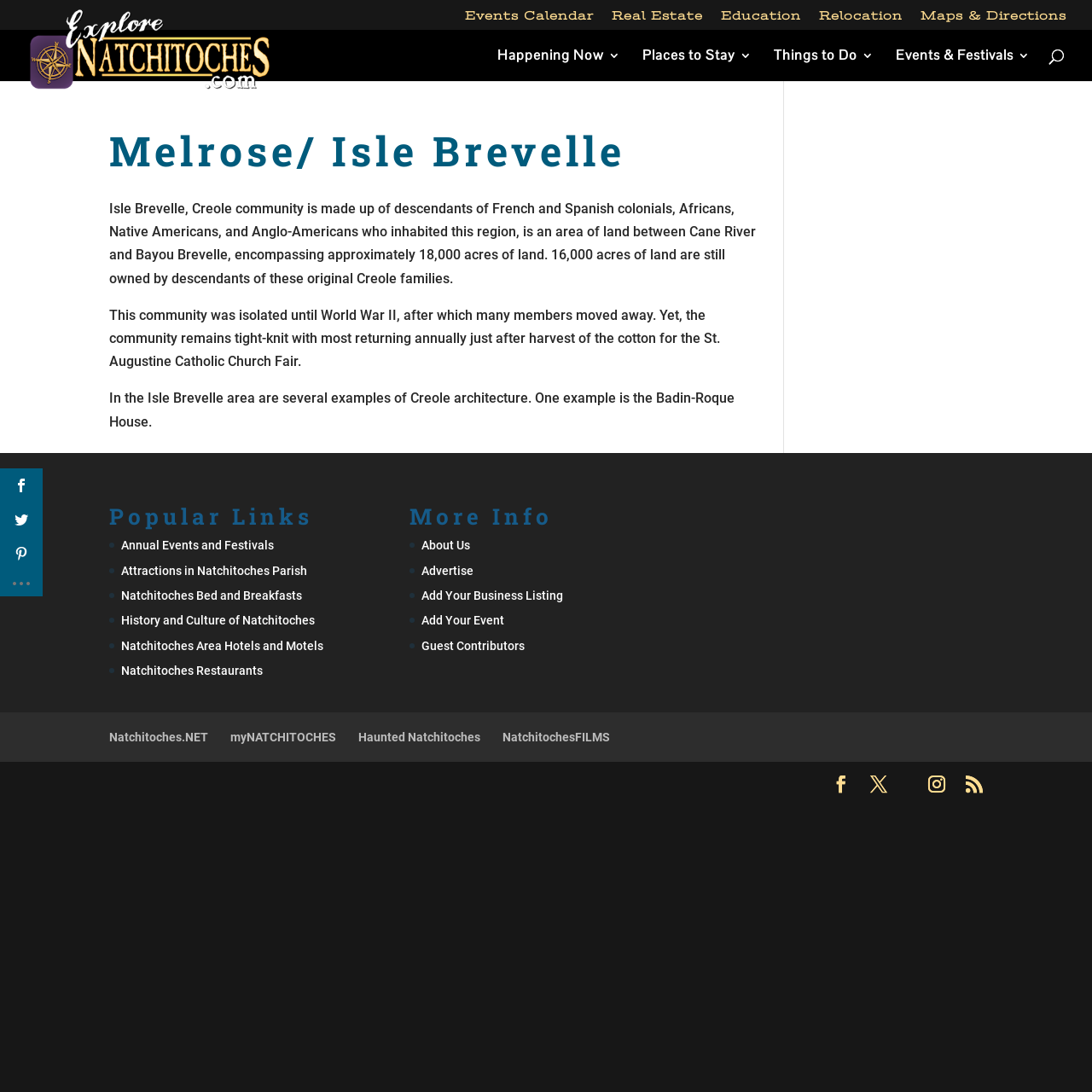Examine the image and give a thorough answer to the following question:
What is Isle Brevelle?

Based on the webpage content, Isle Brevelle is an area of land between Cane River and Bayou Brevelle, encompassing approximately 18,000 acres of land. This information is provided in the StaticText element with ID 313.